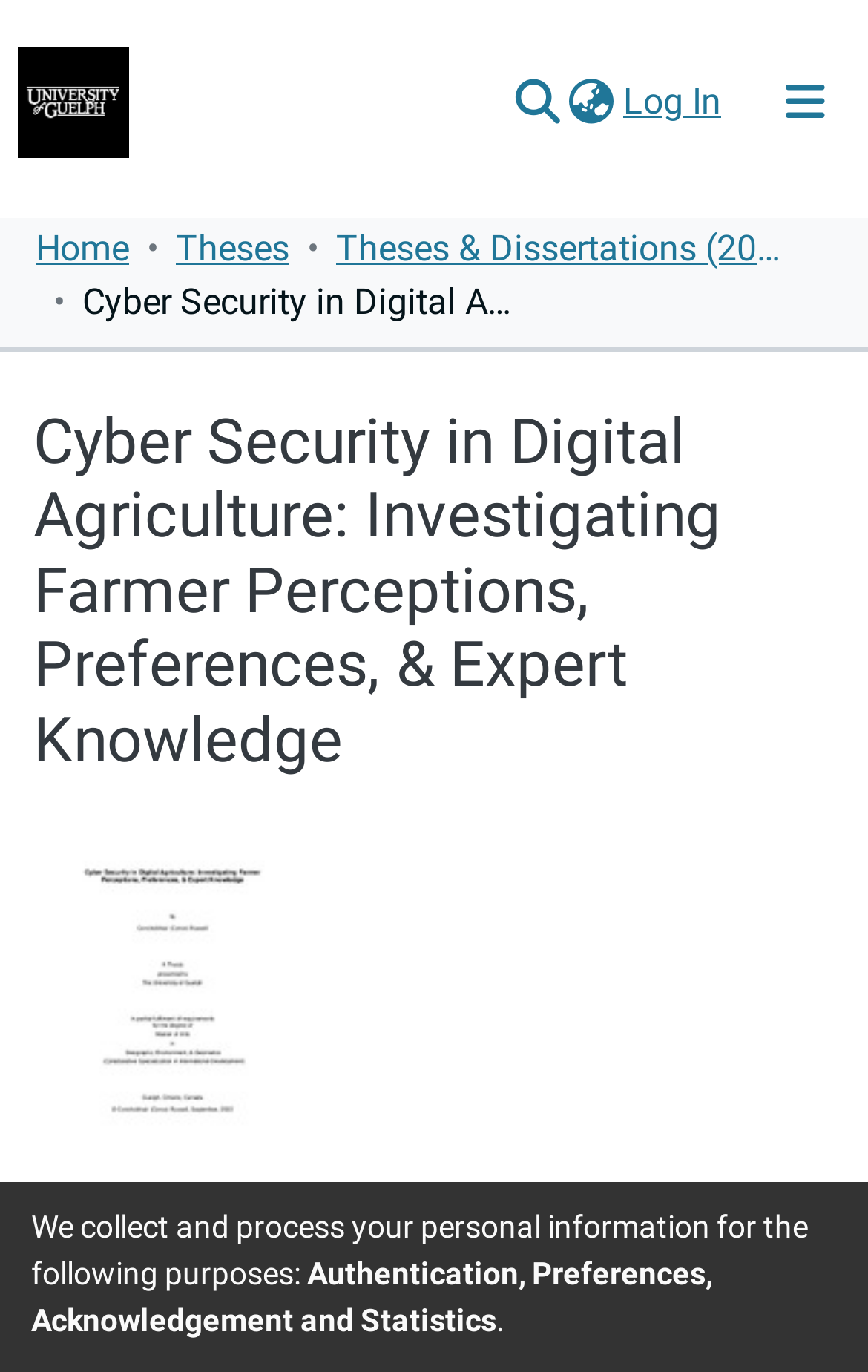Please mark the bounding box coordinates of the area that should be clicked to carry out the instruction: "View the thesis 'Russell_Conor_202209_MA.pdf'".

[0.038, 0.91, 0.828, 0.941]